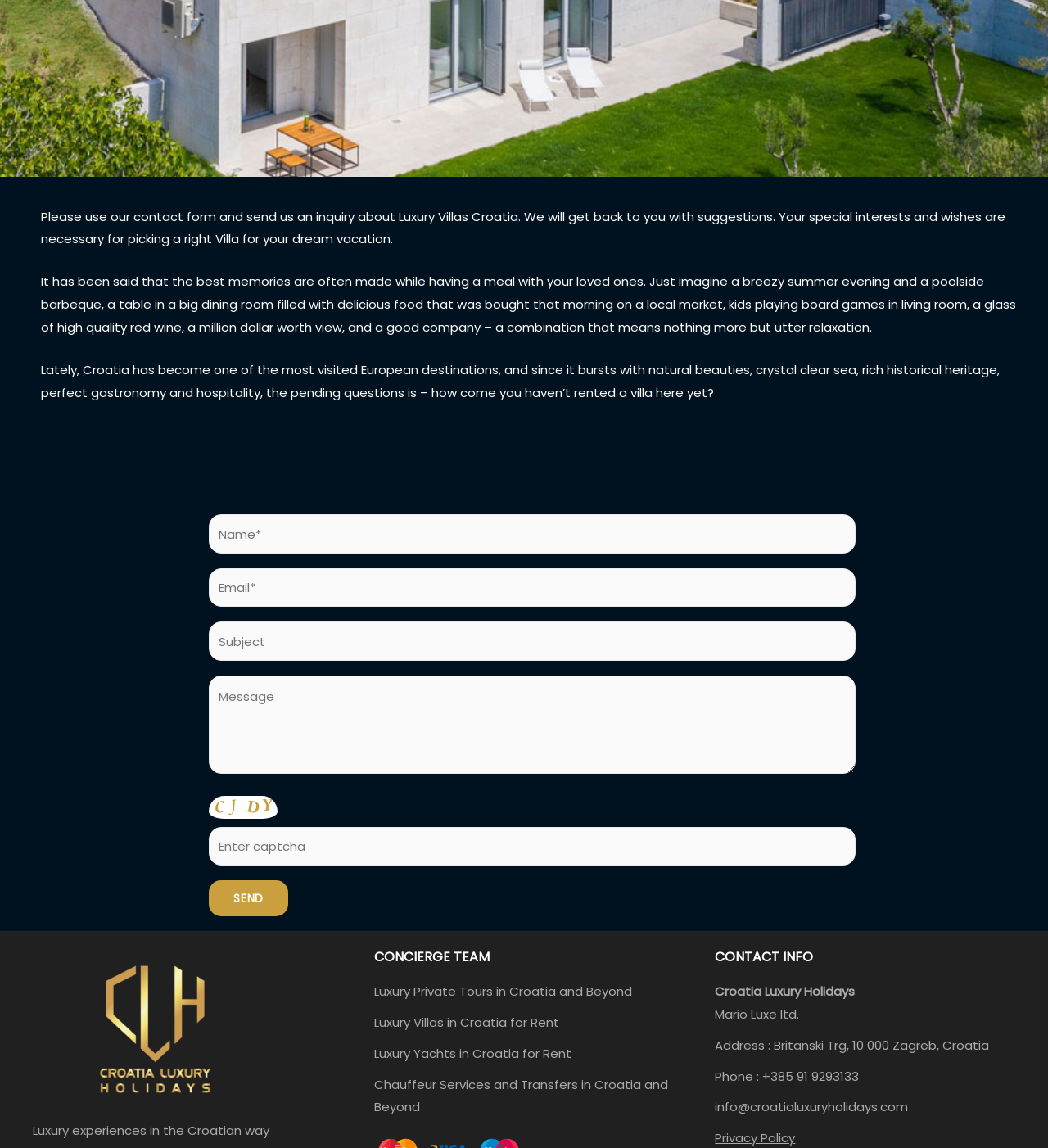Please identify the bounding box coordinates of the element's region that needs to be clicked to fulfill the following instruction: "Click the 'GET IN TOUCH' link". The bounding box coordinates should consist of four float numbers between 0 and 1, i.e., [left, top, right, bottom].

[0.84, 0.1, 0.977, 0.138]